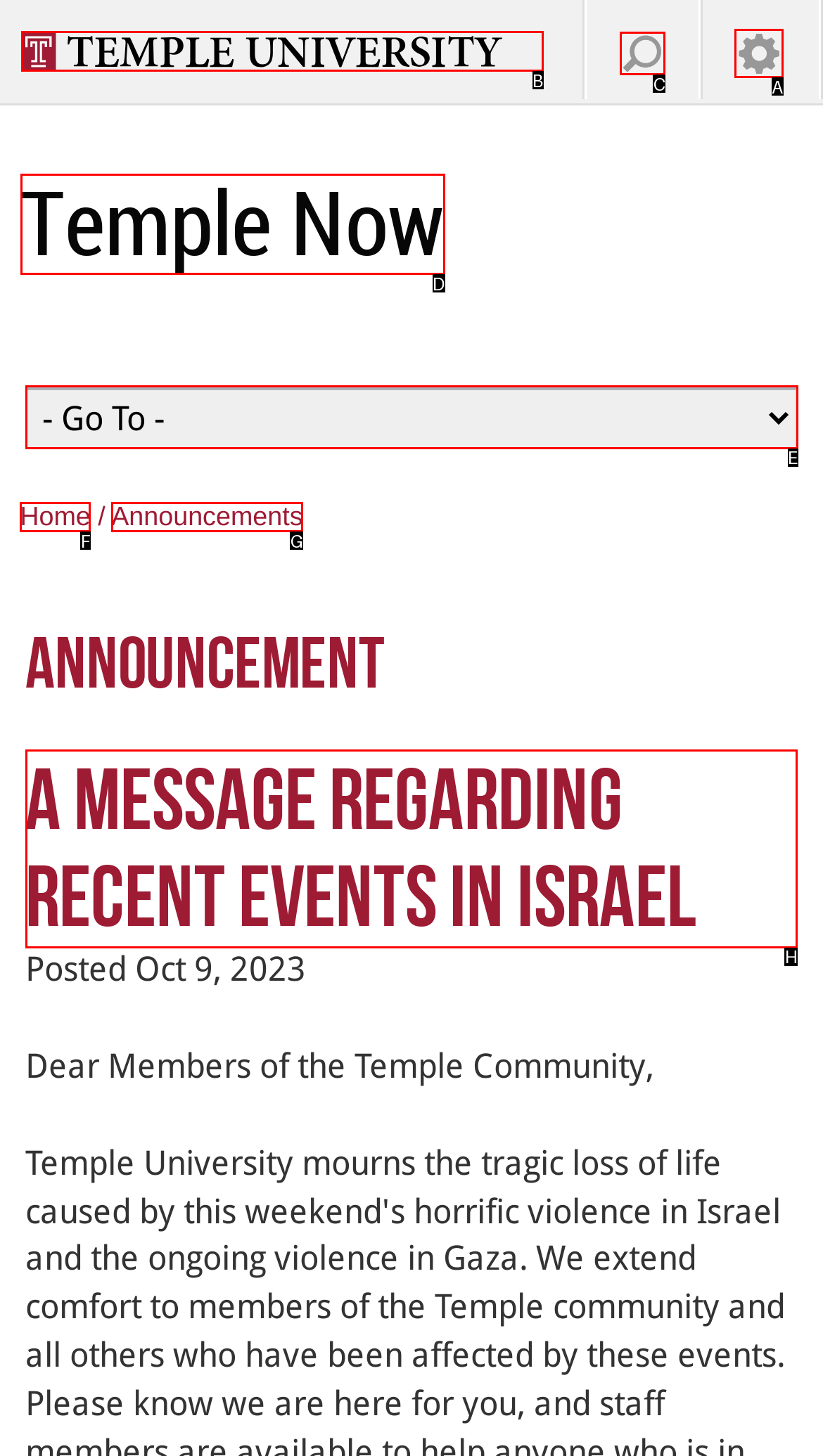Select the appropriate HTML element that needs to be clicked to execute the following task: Read the announcement. Respond with the letter of the option.

H